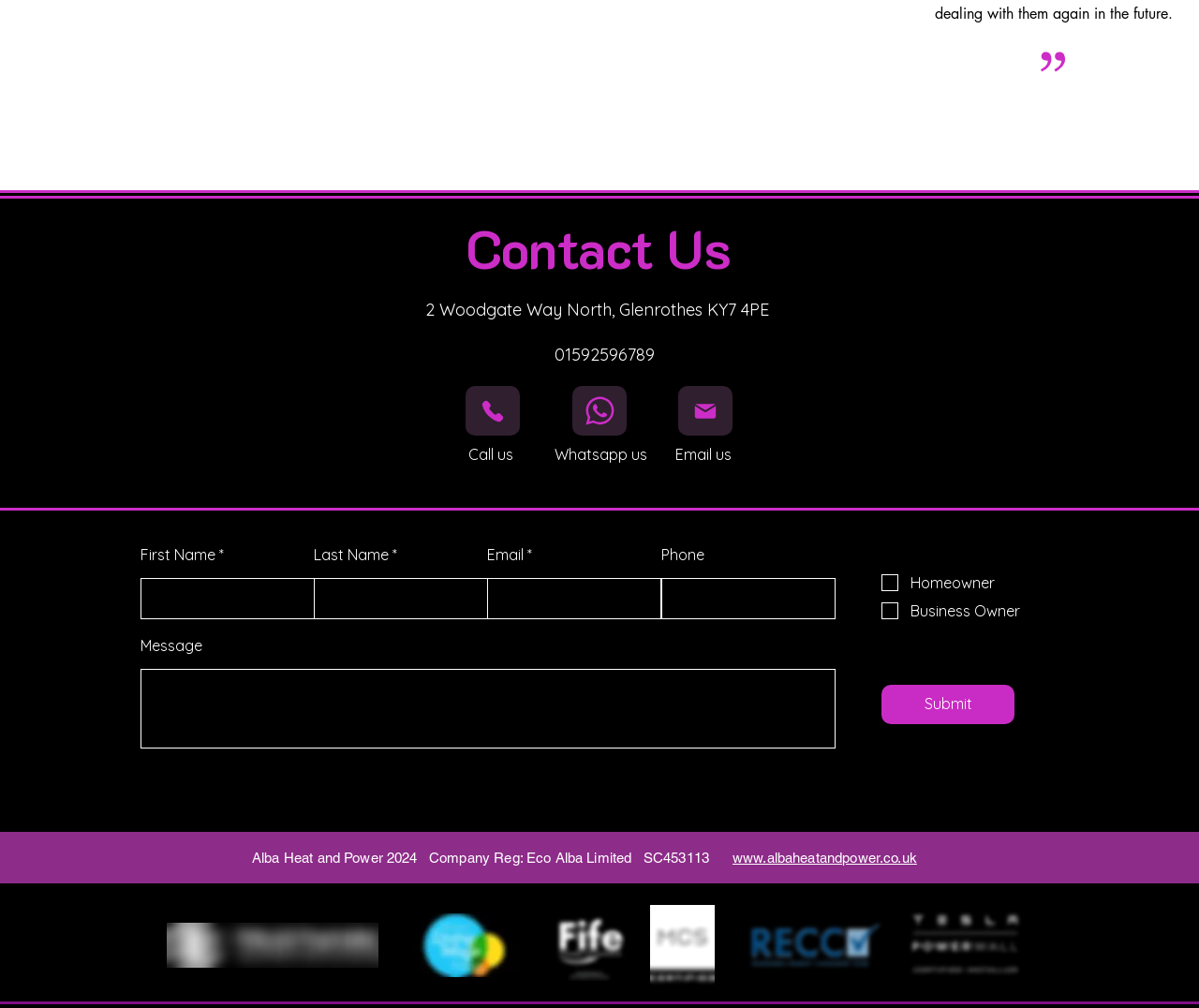Can you give a detailed response to the following question using the information from the image? What is the company's phone number?

I found the phone number by looking at the 'Contact Us' section, where I saw a link with the text '01592596789'.